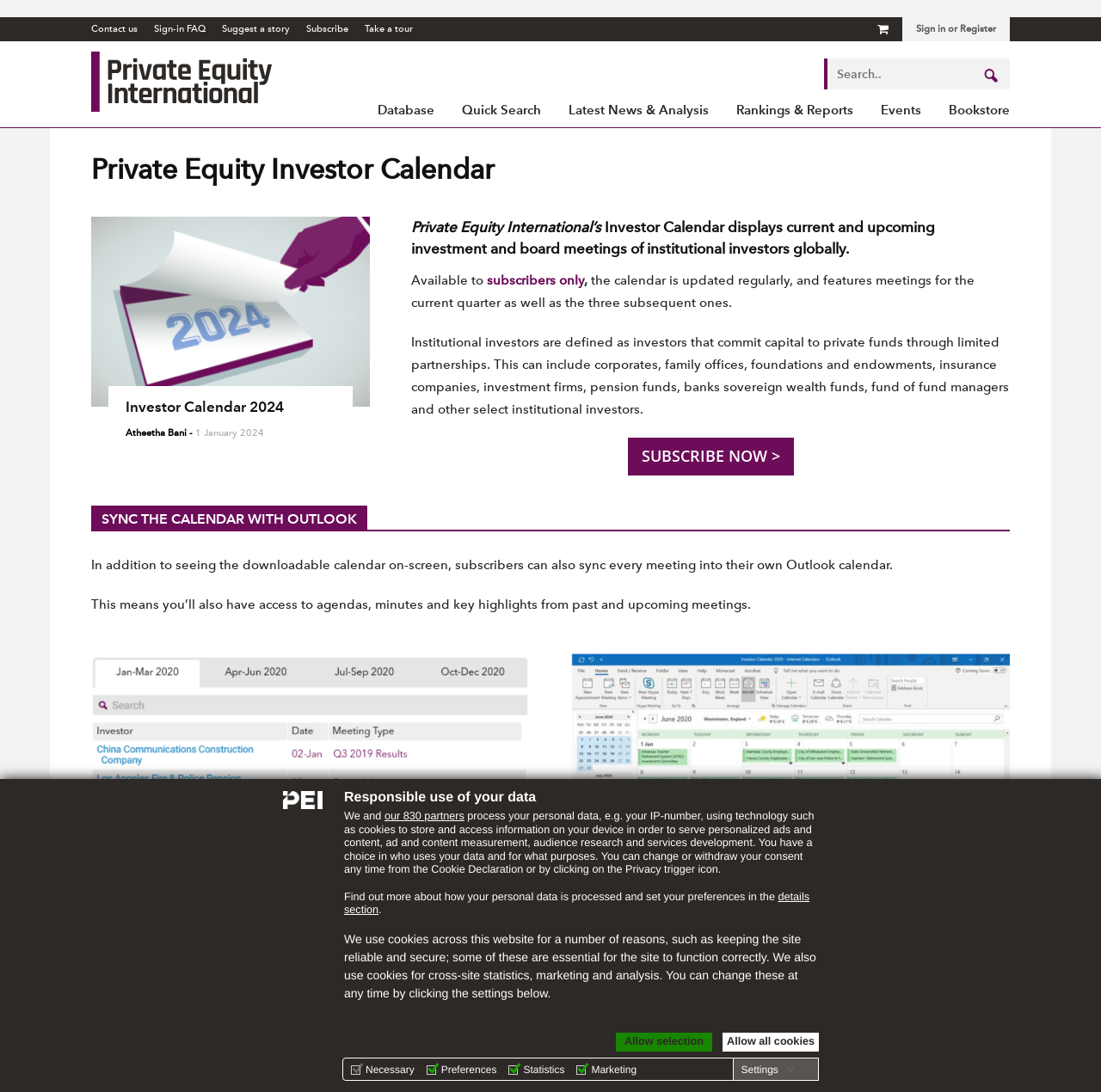Analyze the image and provide a detailed answer to the question: What is the name of the strategy mentioned in the 'LATEST HEADLINES' section?

I read the heading 'Why GP stakes is the strategy of the moment' in the 'LATEST HEADLINES' section to determine the name of the strategy.